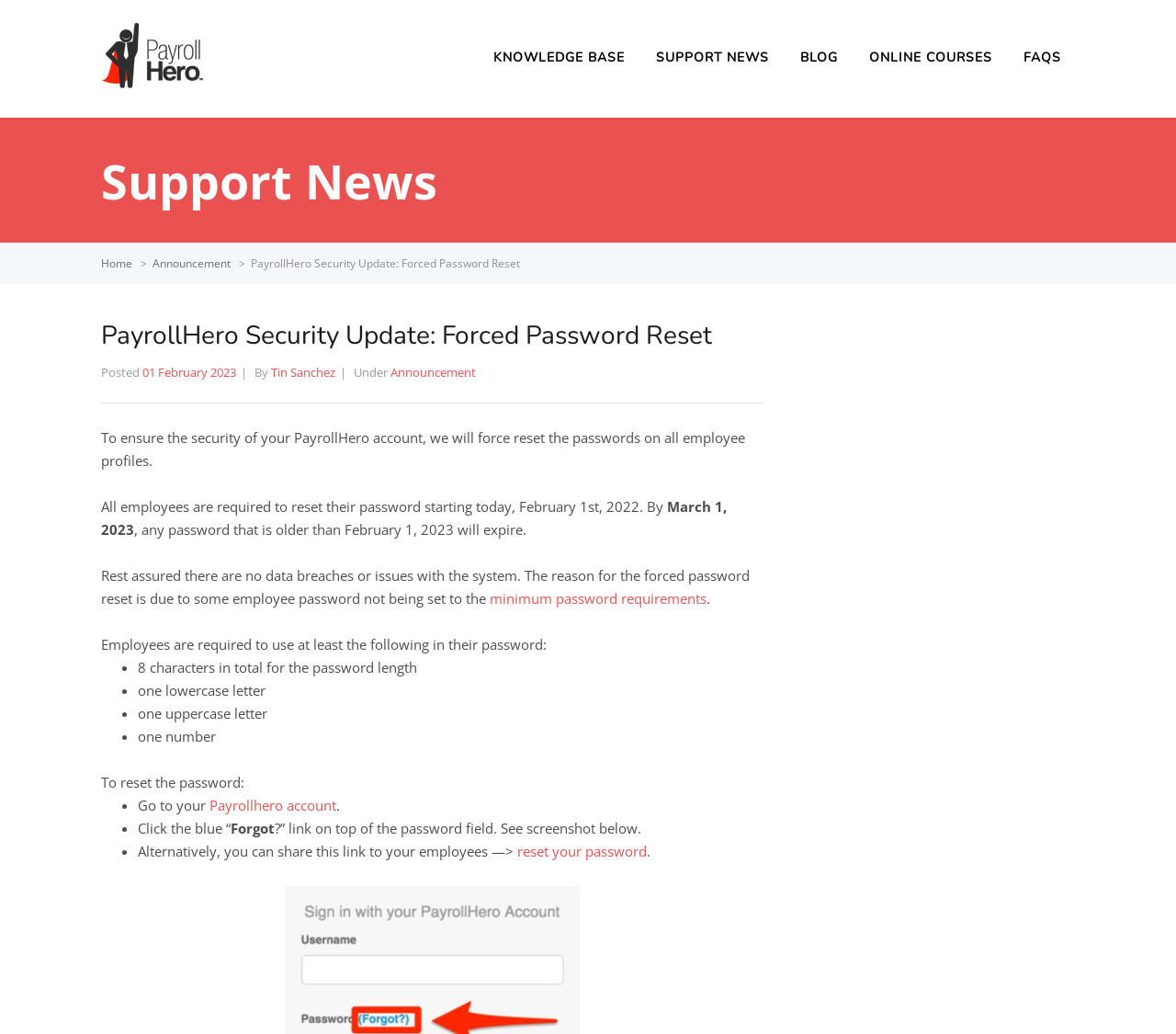How can employees reset their passwords? Observe the screenshot and provide a one-word or short phrase answer.

Click the 'Forgot' link